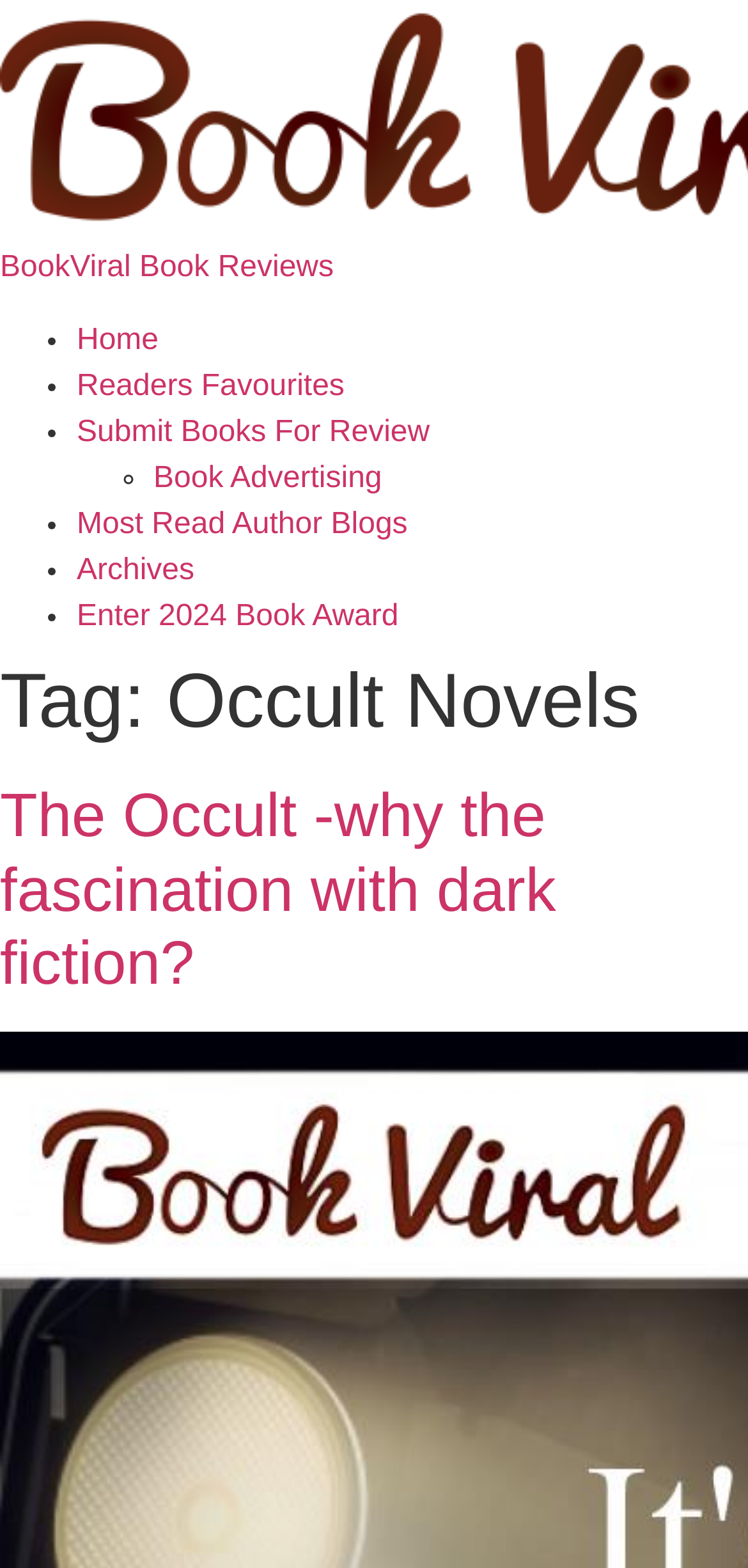How many list markers are there?
From the screenshot, supply a one-word or short-phrase answer.

7